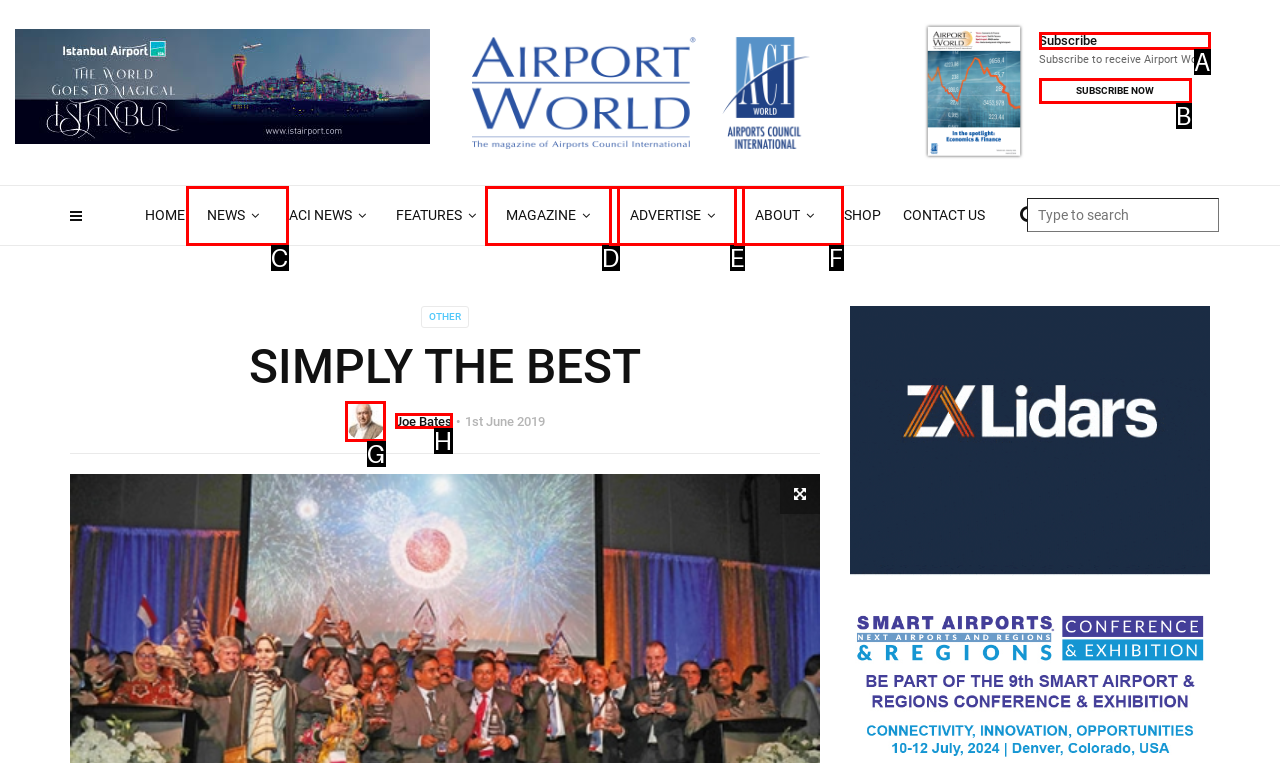Tell me which option best matches this description: Joe Bates
Answer with the letter of the matching option directly from the given choices.

H